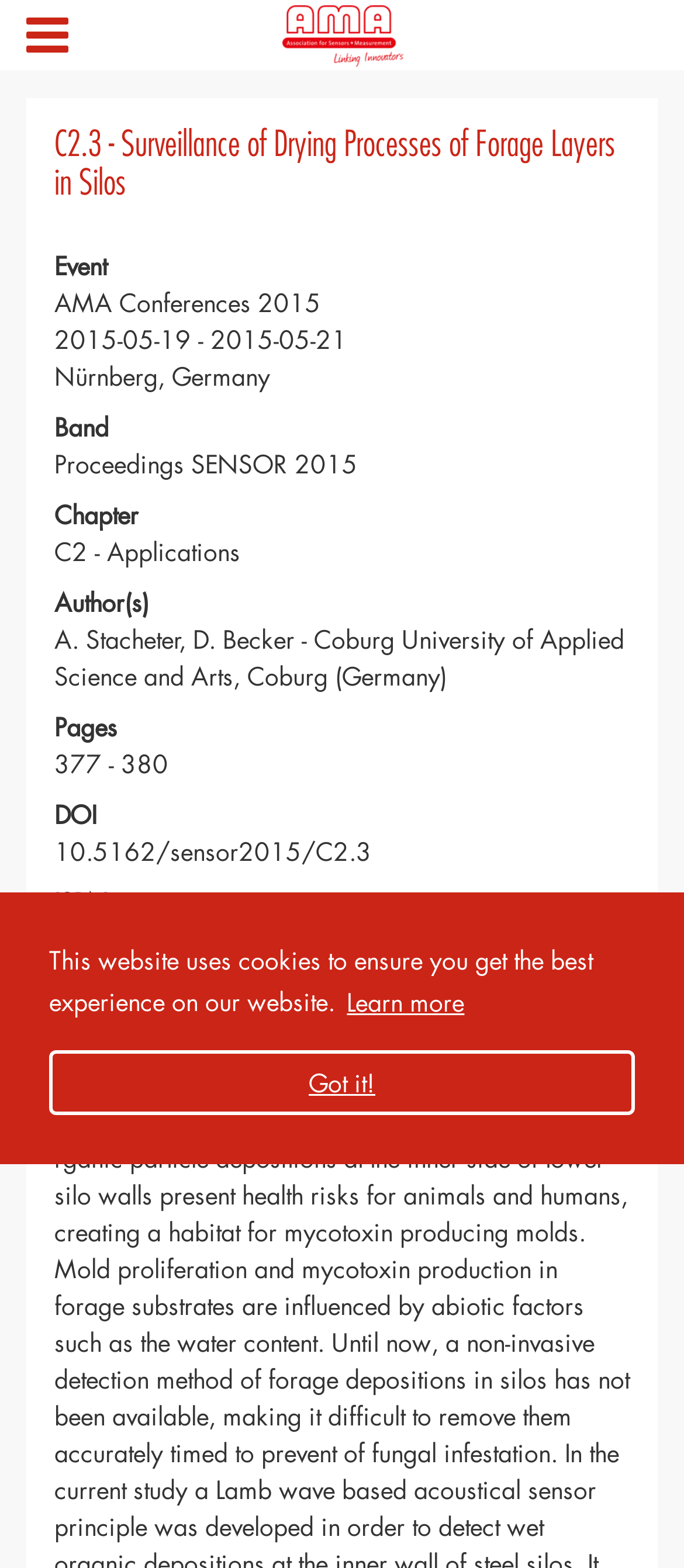What is the price of the chapter?
Answer the question with as much detail as you can, using the image as a reference.

I found the price by looking at the description list detail that says 'free' under the 'Price' term.